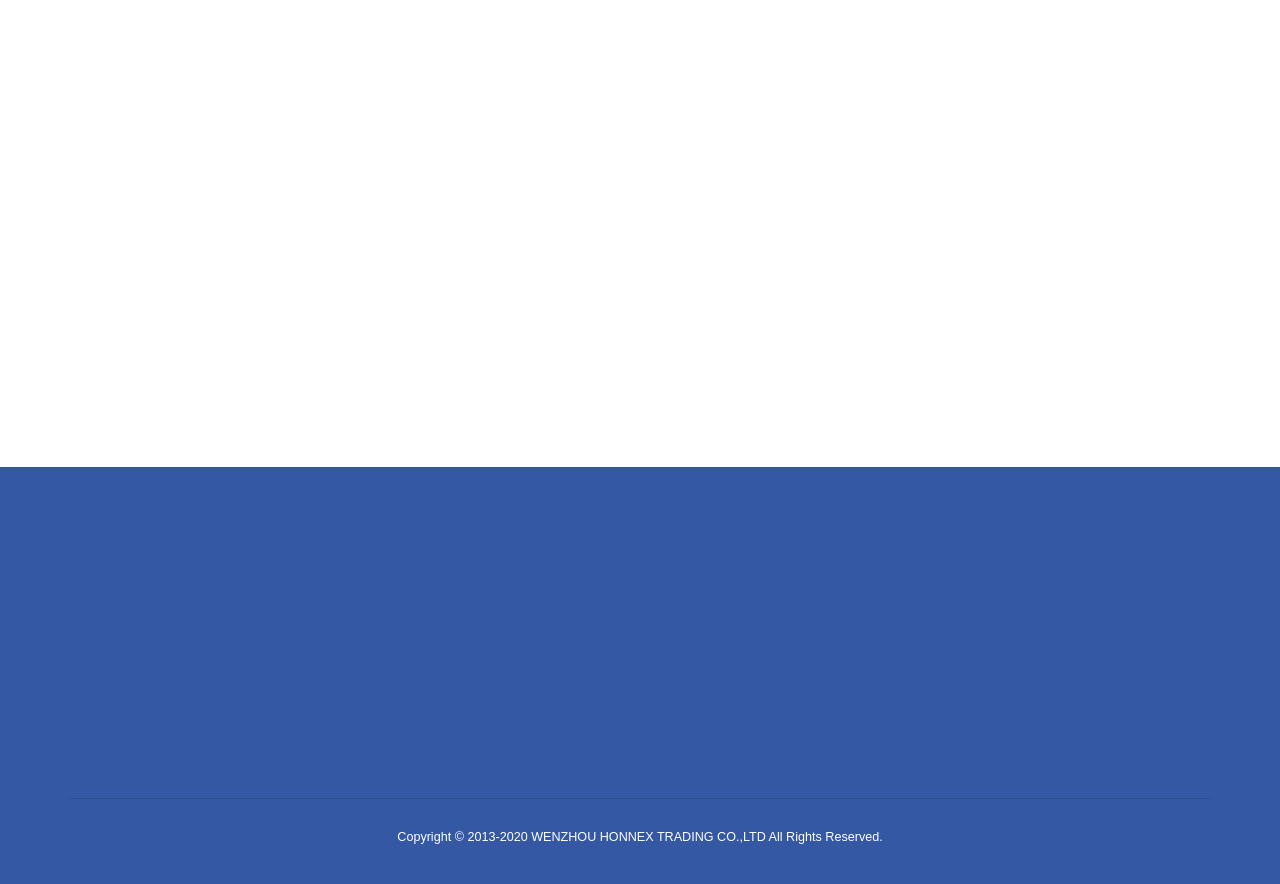Can you find the bounding box coordinates of the area I should click to execute the following instruction: "Click the link to contact 184777111"?

[0.373, 0.611, 0.422, 0.626]